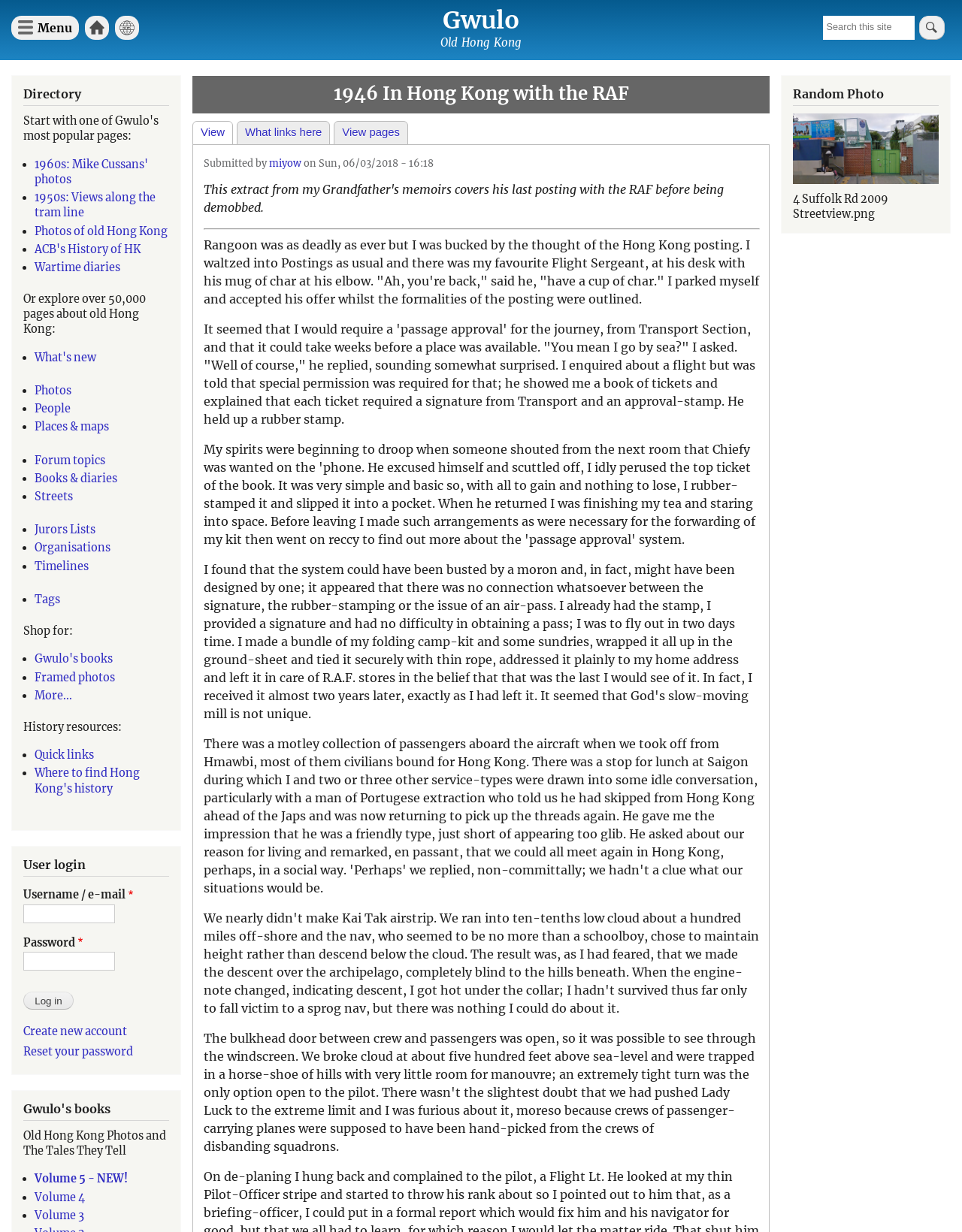Reply to the question with a single word or phrase:
What is the purpose of the 'Search this site' textbox?

To search the website